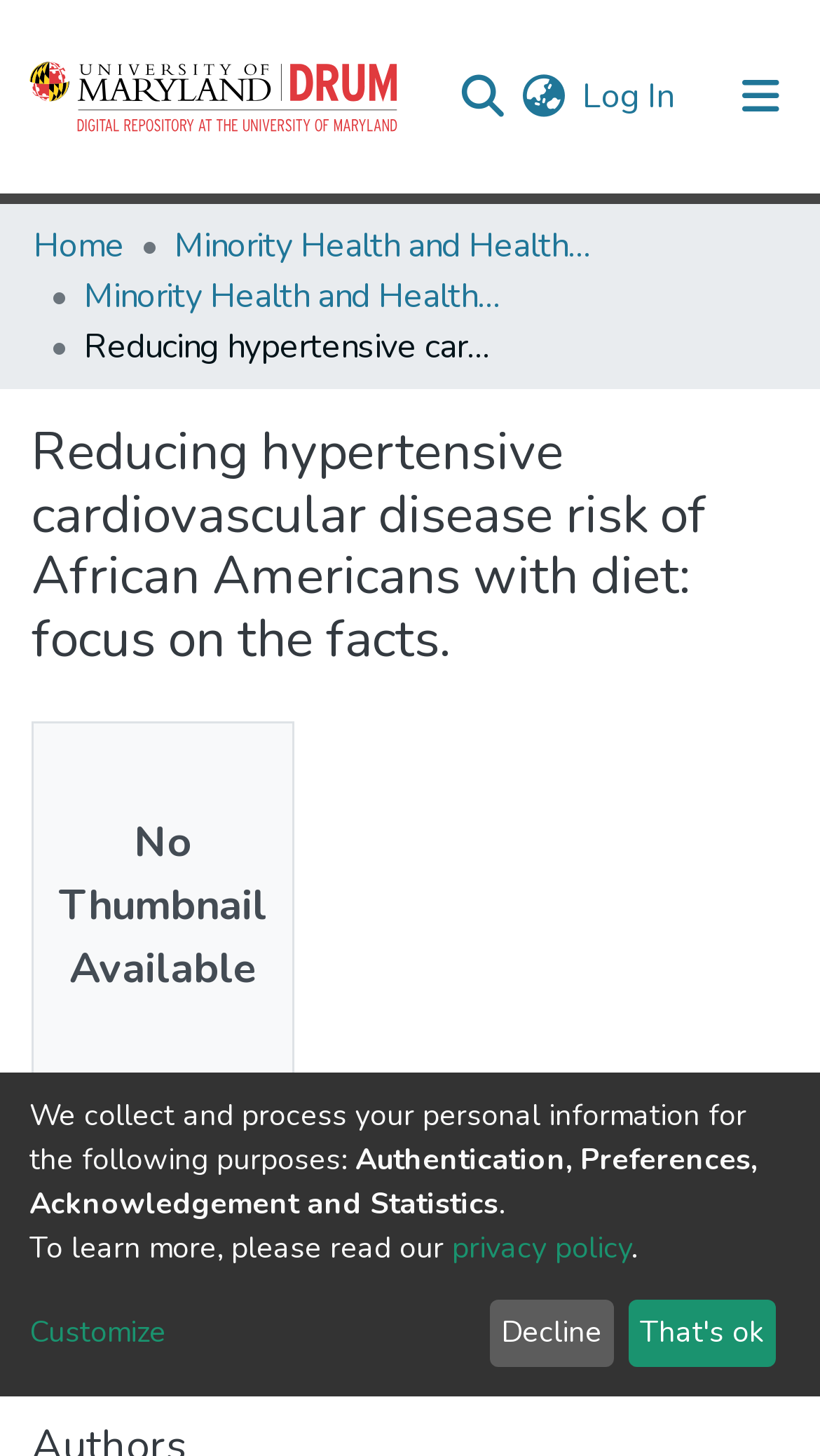Please find the bounding box for the UI component described as follows: "All of DRUM".

[0.041, 0.192, 0.959, 0.25]